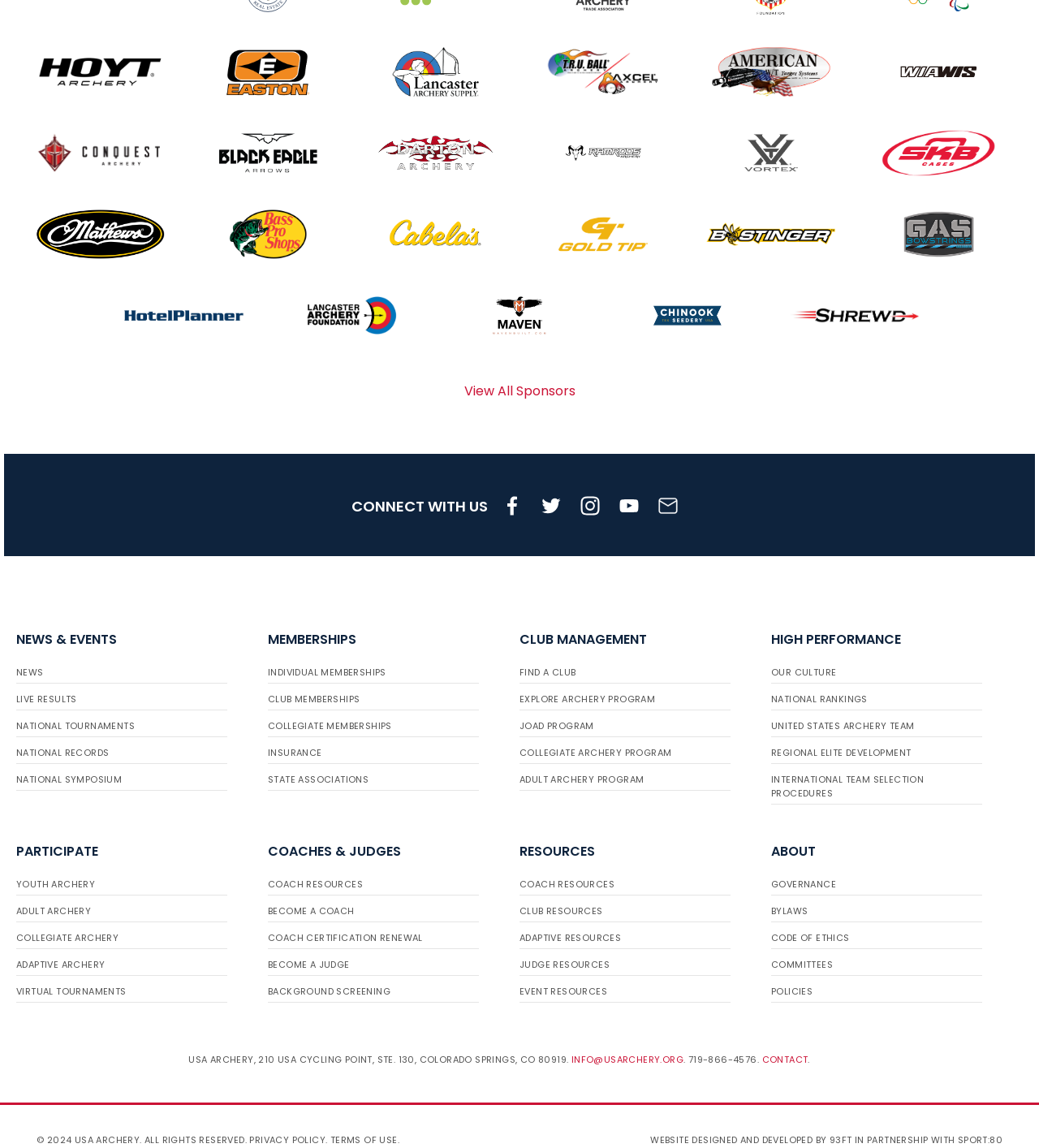What types of memberships are offered?
Look at the image and construct a detailed response to the question.

The webpage lists various membership options, including individual memberships, club memberships, and collegiate memberships, indicating that the organization offers different types of memberships to cater to different groups of people.